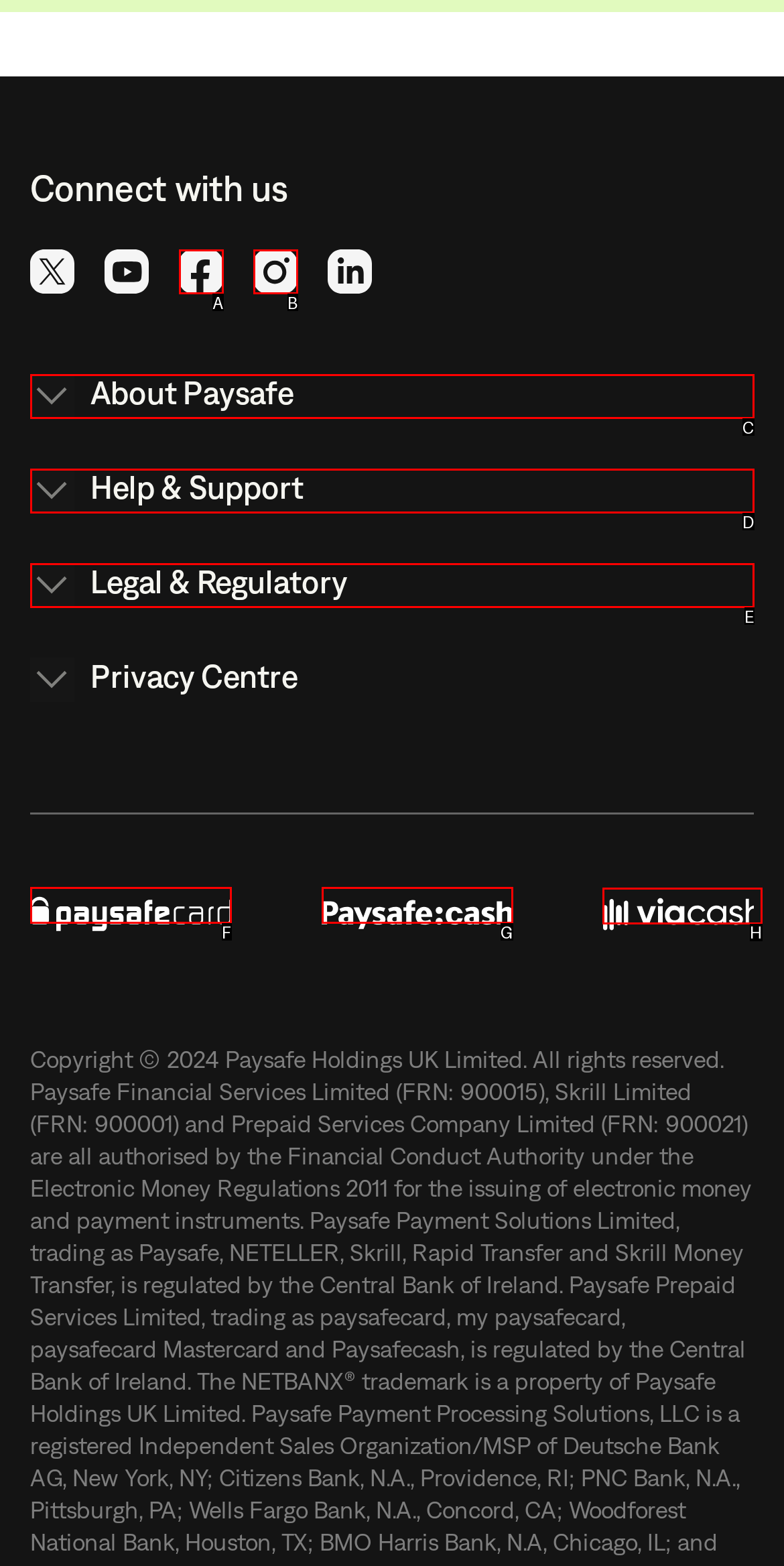For the given instruction: Explore viacash, determine which boxed UI element should be clicked. Answer with the letter of the corresponding option directly.

H